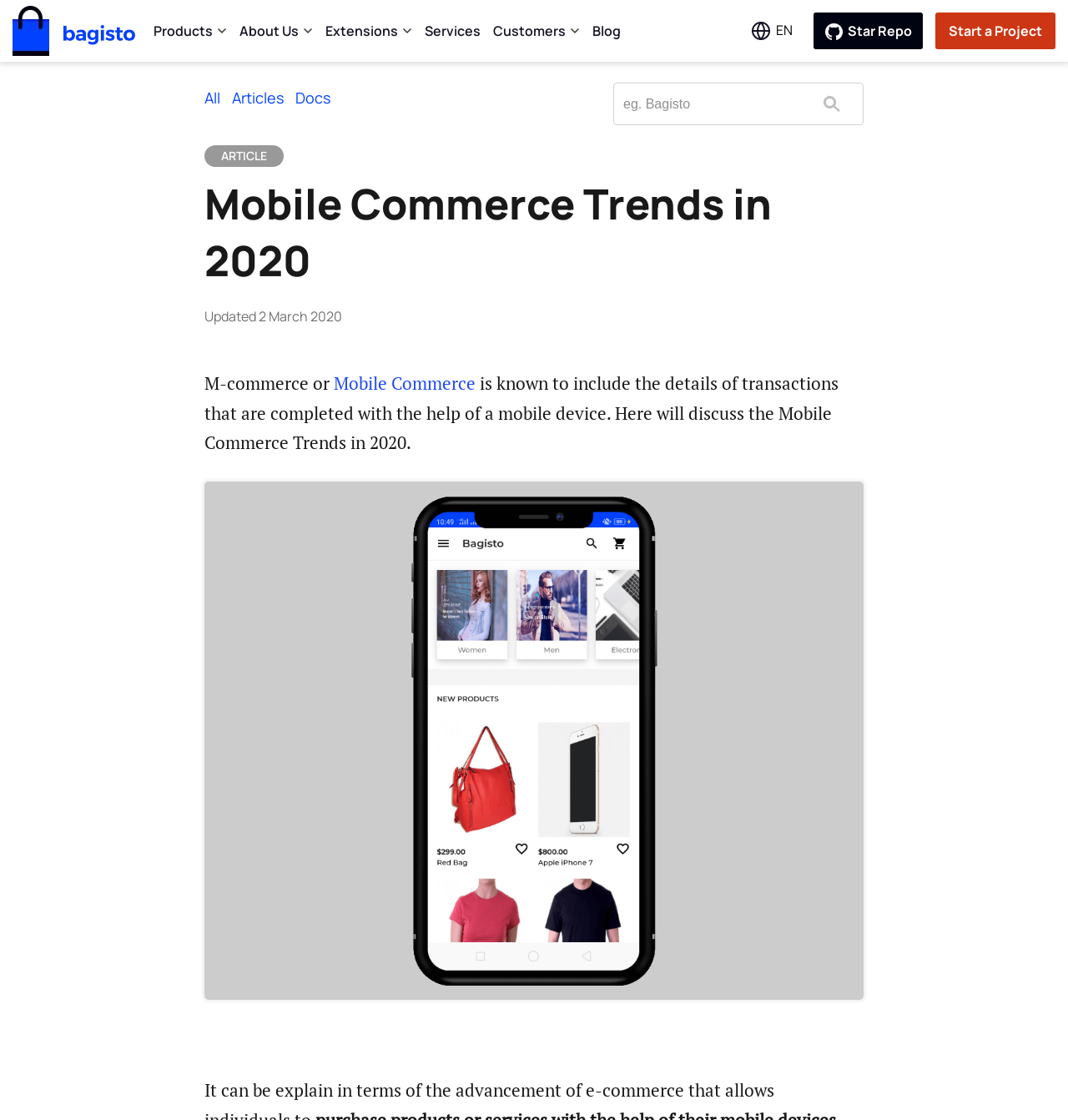What is the purpose of the search bar?
Please provide a single word or phrase as your answer based on the screenshot.

To search for articles, docs, etc.